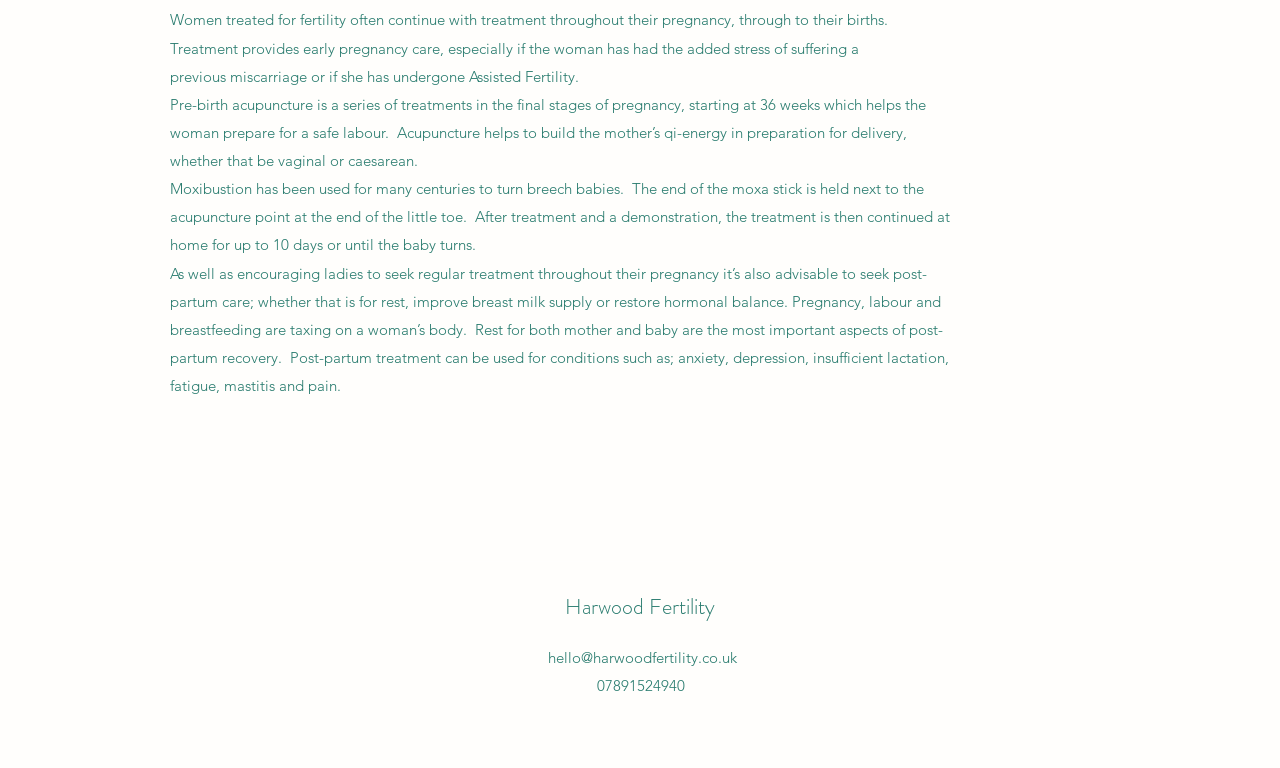Answer succinctly with a single word or phrase:
What is the purpose of pre-birth acupuncture?

Prepare for safe labour